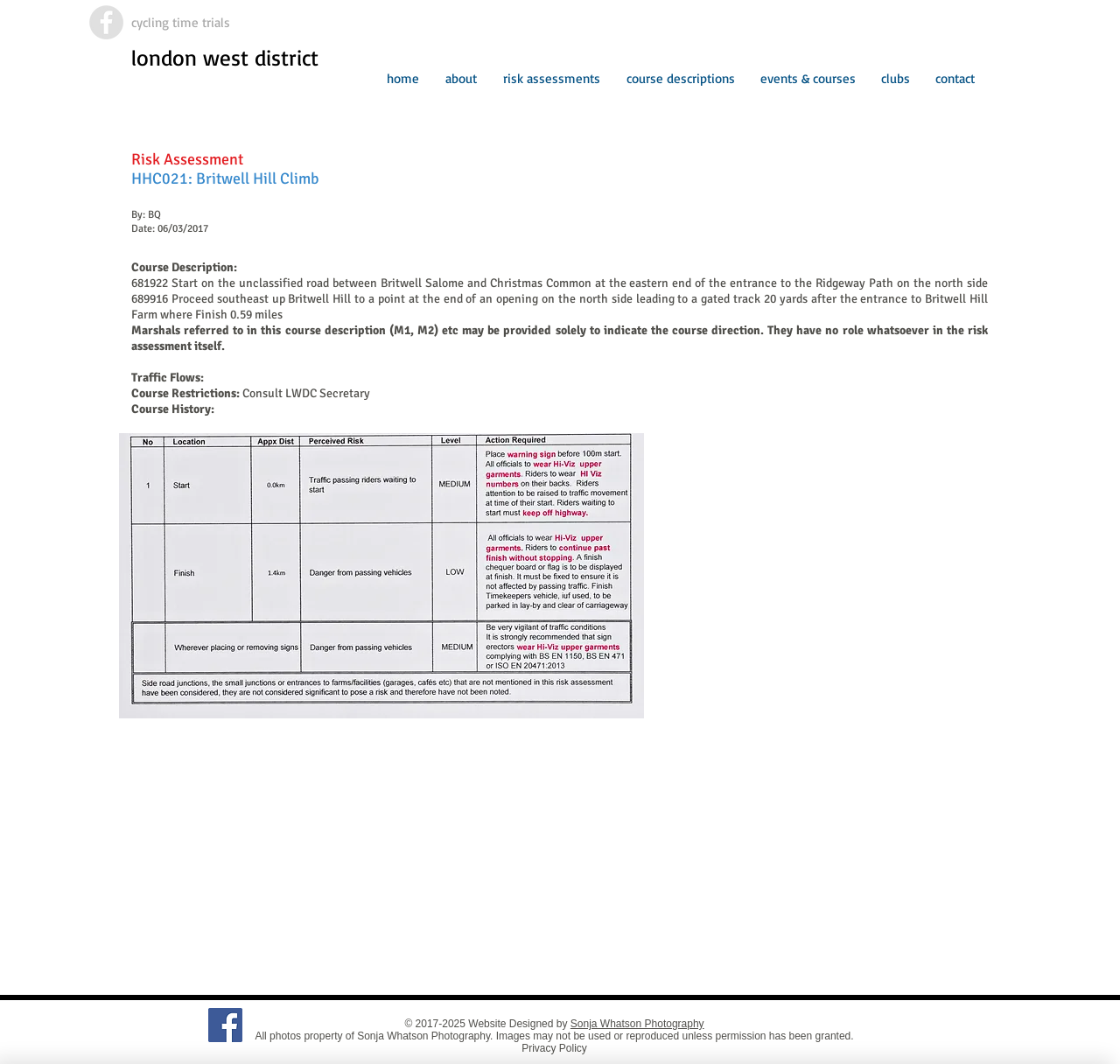Determine the bounding box coordinates of the clickable region to follow the instruction: "Visit home page".

[0.33, 0.062, 0.382, 0.086]